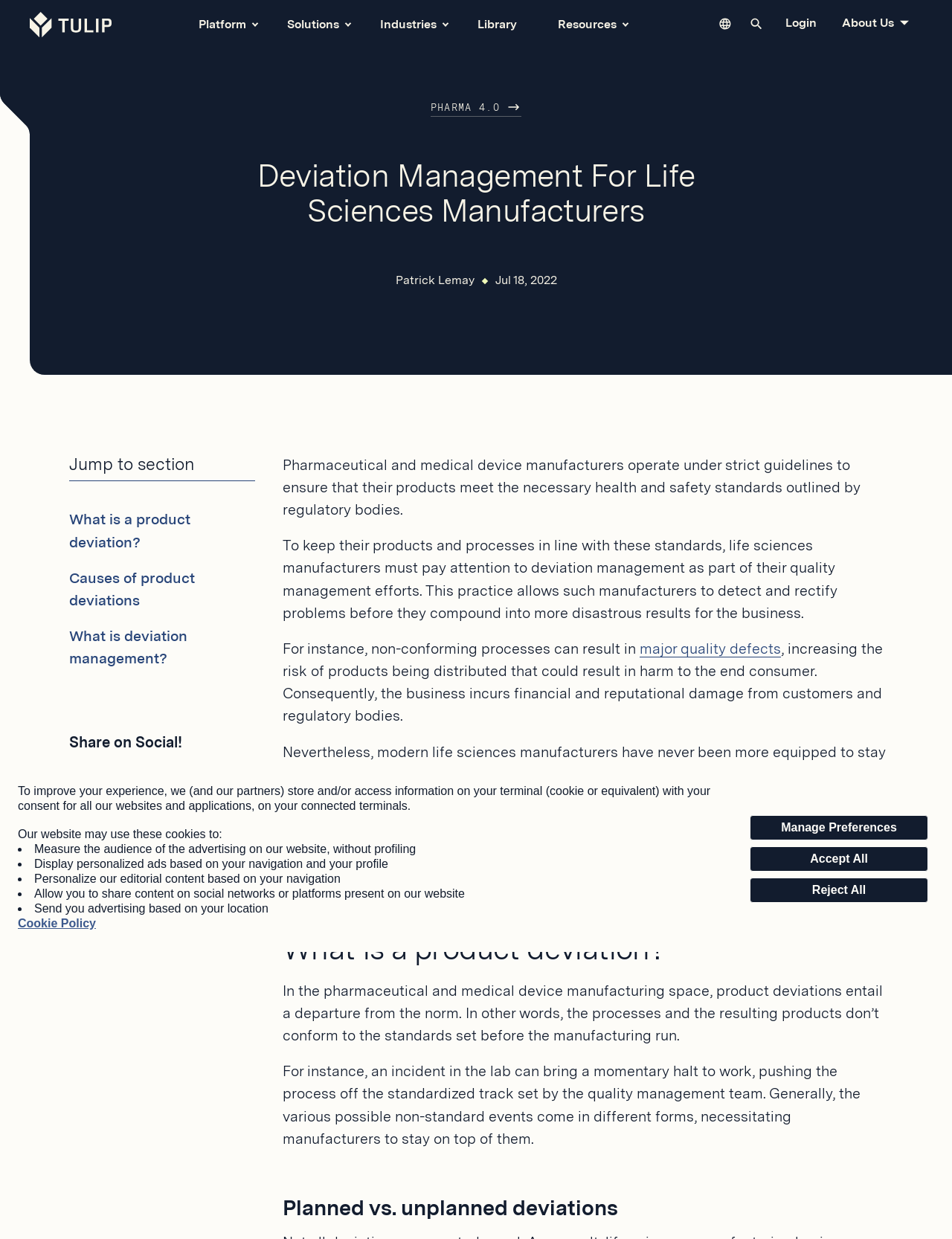Can you determine the bounding box coordinates of the area that needs to be clicked to fulfill the following instruction: "Read about 'Deviation Management For Life Sciences Manufacturers'"?

[0.207, 0.128, 0.793, 0.184]